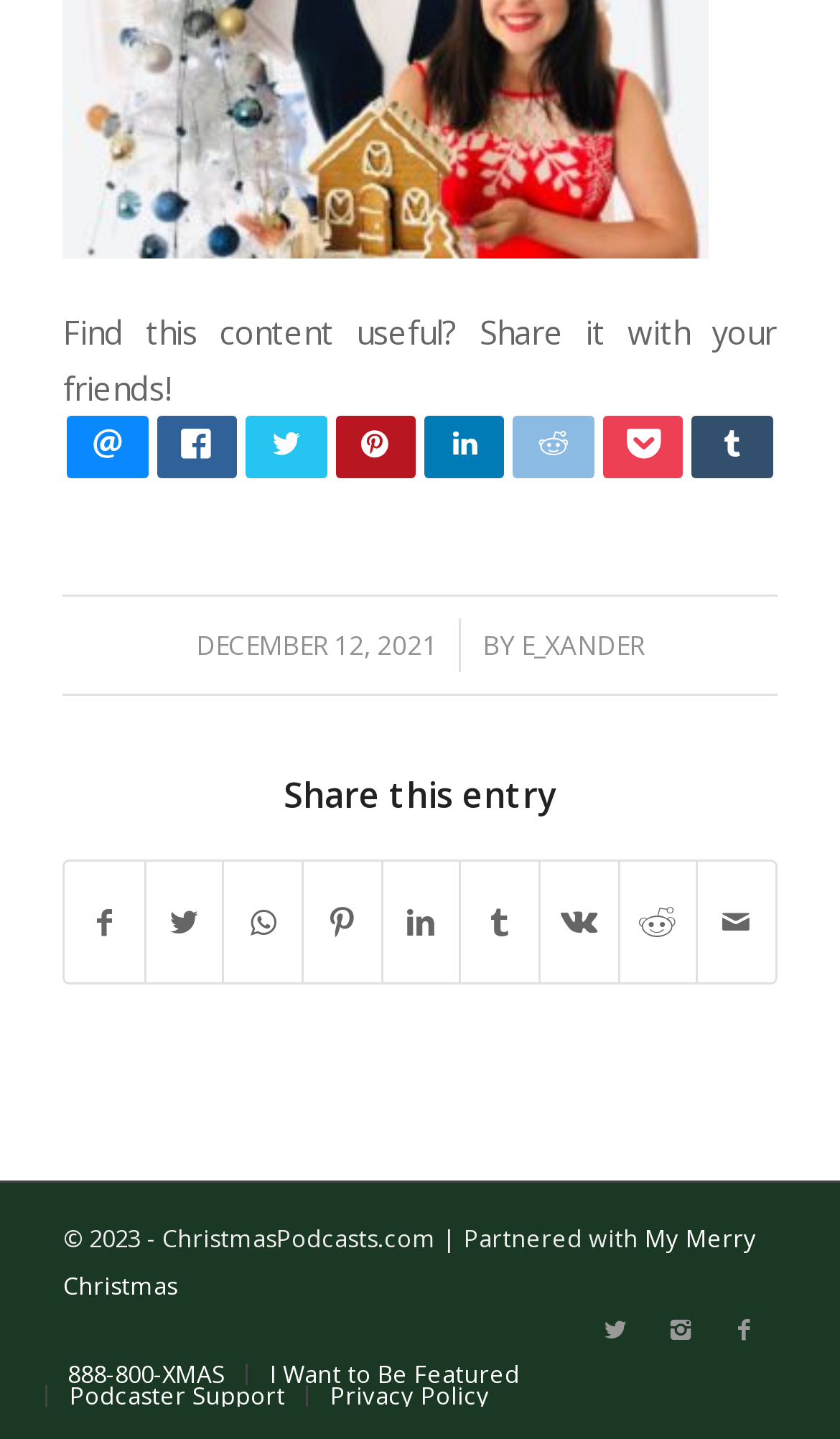Locate the bounding box coordinates of the element that needs to be clicked to carry out the instruction: "Visit the 'My Merry Christmas' website". The coordinates should be given as four float numbers ranging from 0 to 1, i.e., [left, top, right, bottom].

[0.075, 0.849, 0.901, 0.904]